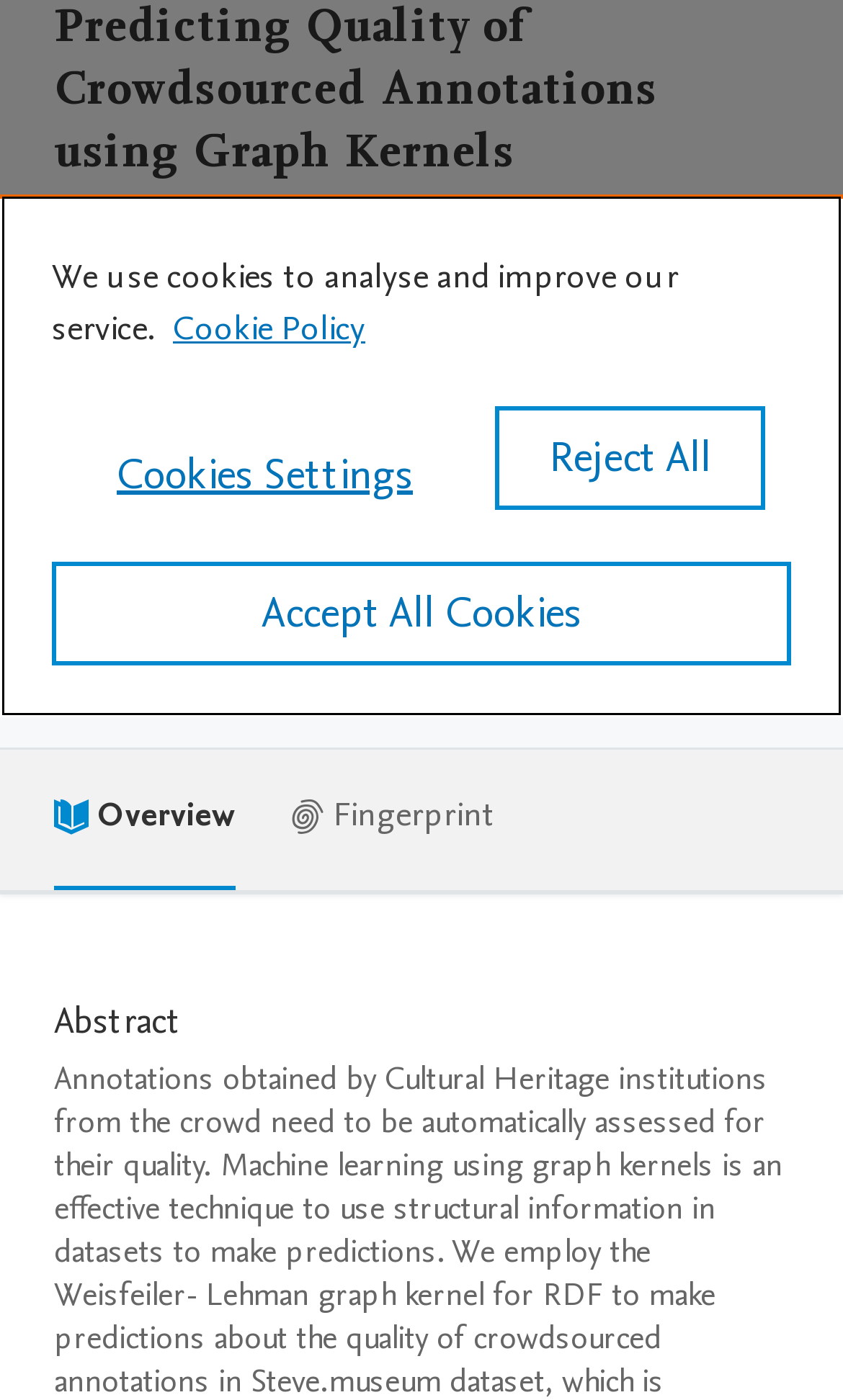Identify the bounding box coordinates for the UI element mentioned here: "Cookie Policy". Provide the coordinates as four float values between 0 and 1, i.e., [left, top, right, bottom].

[0.205, 0.218, 0.433, 0.252]